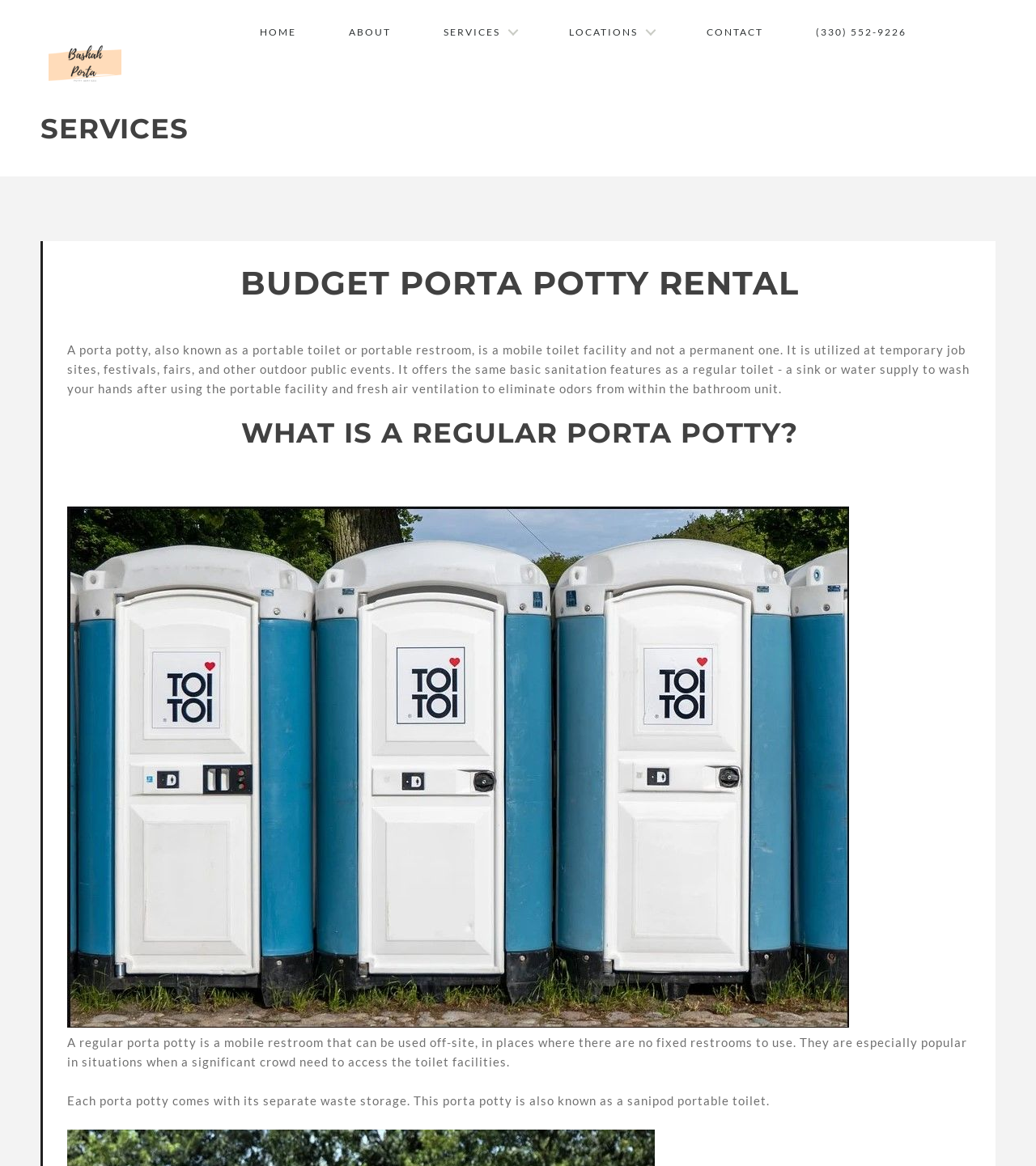Please reply to the following question using a single word or phrase: 
What is a regular porta potty?

A mobile restroom